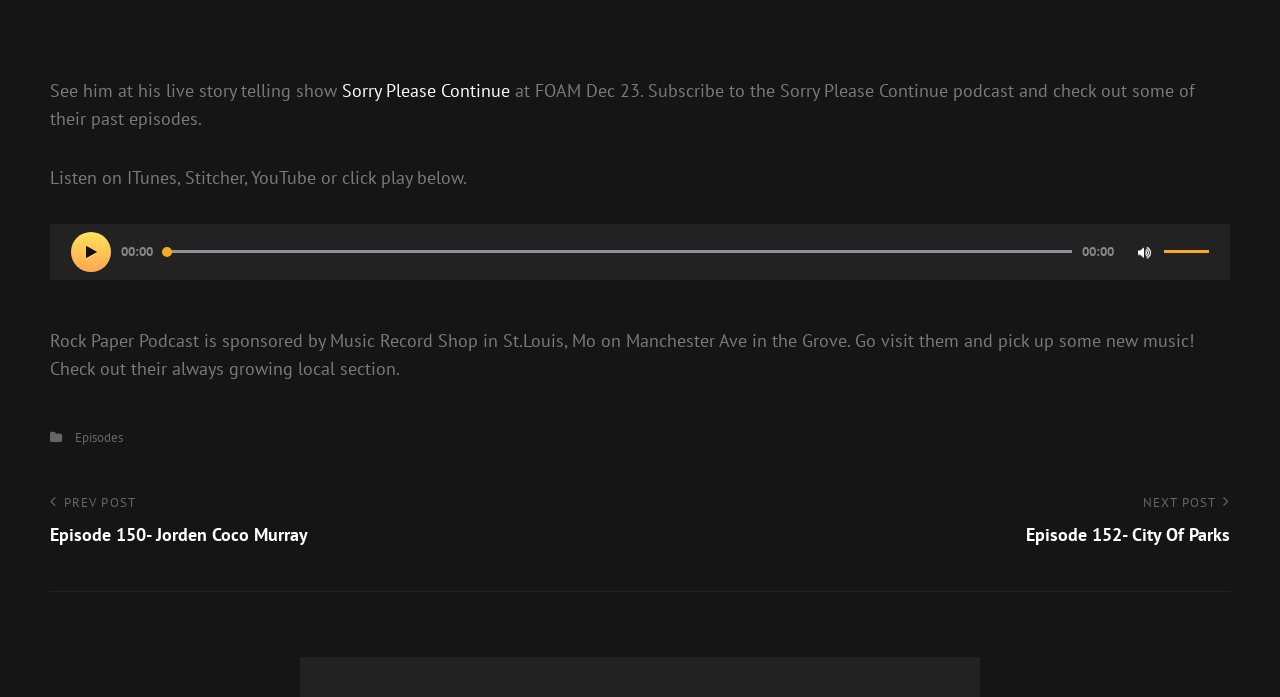Where is Music Record Shop located?
Give a one-word or short phrase answer based on the image.

St.Louis, Mo